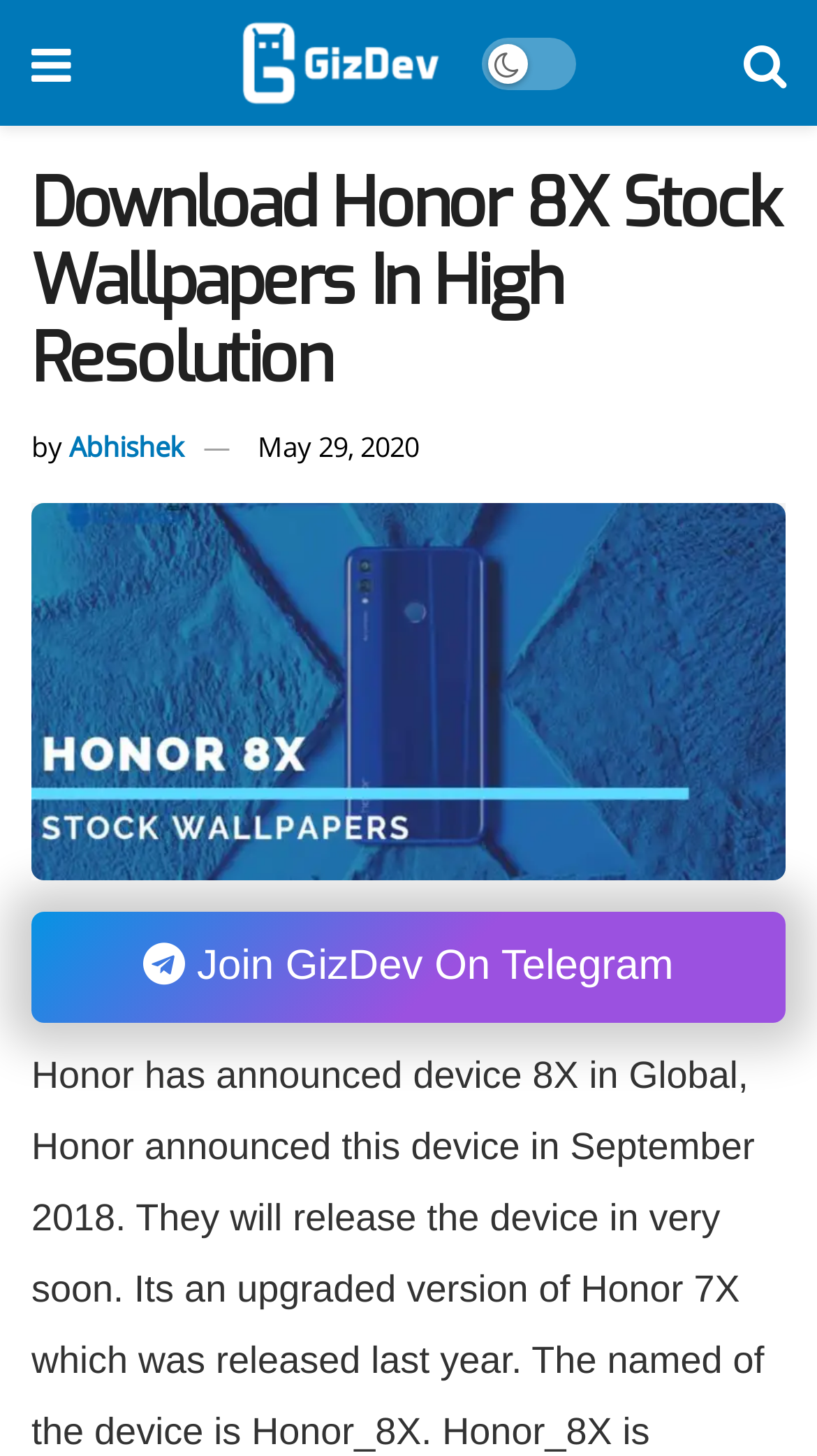Answer the following query concisely with a single word or phrase:
What social media platform is the website promoting?

Telegram